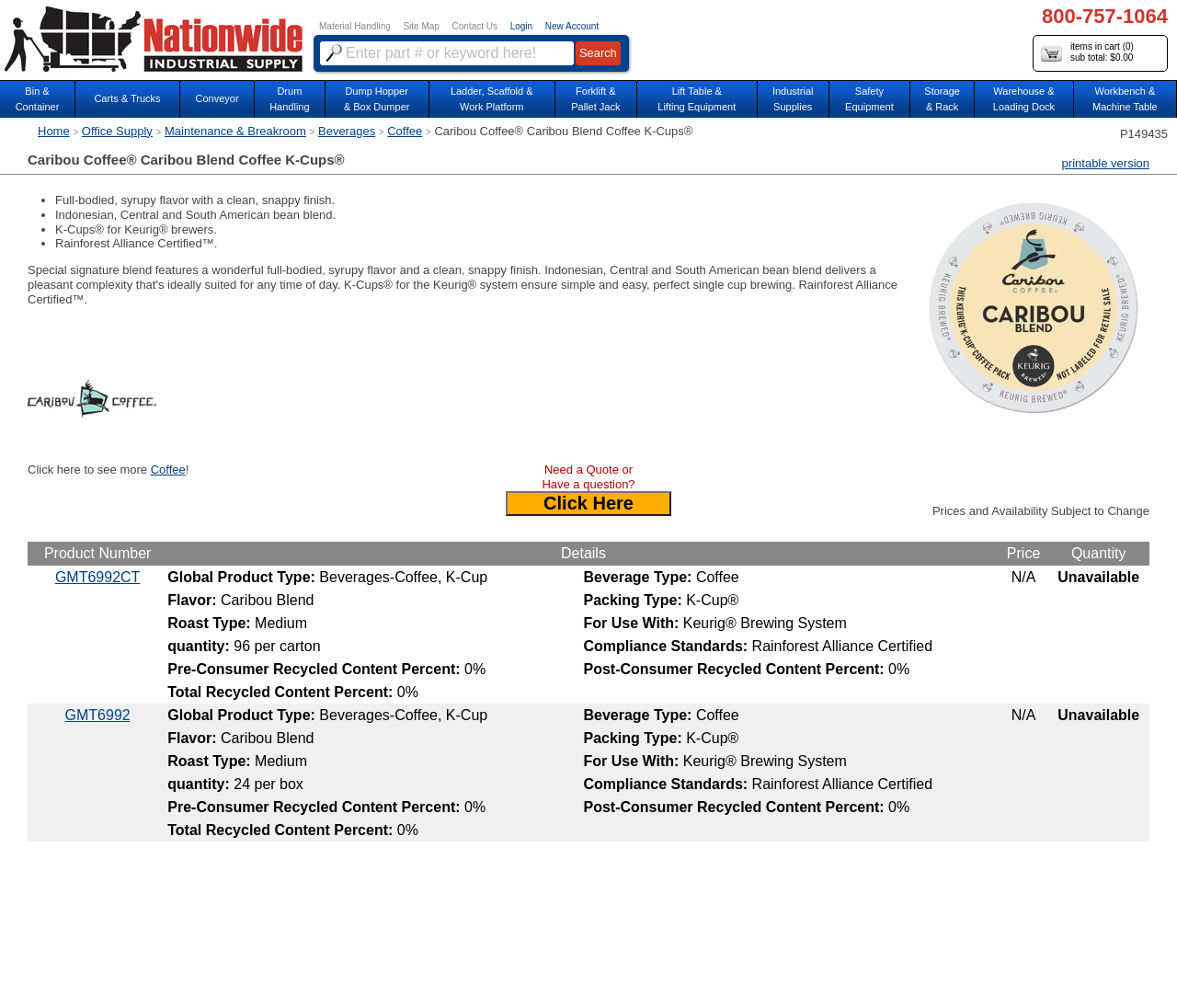Determine the main heading text of the webpage.

Caribou Coffee® Caribou Blend Coffee K-Cups®